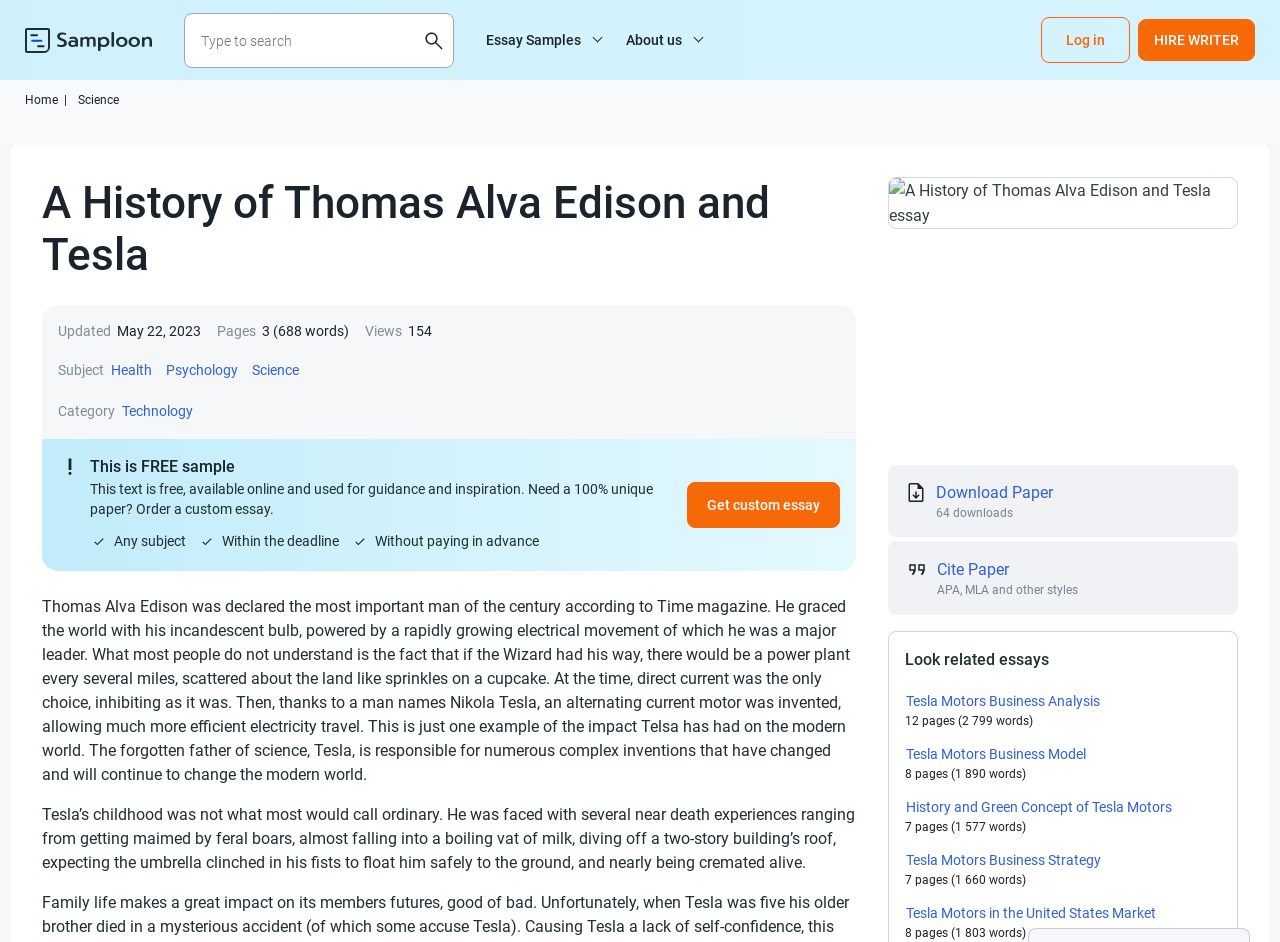Answer the following query concisely with a single word or phrase:
What is the category of the essay?

Technology